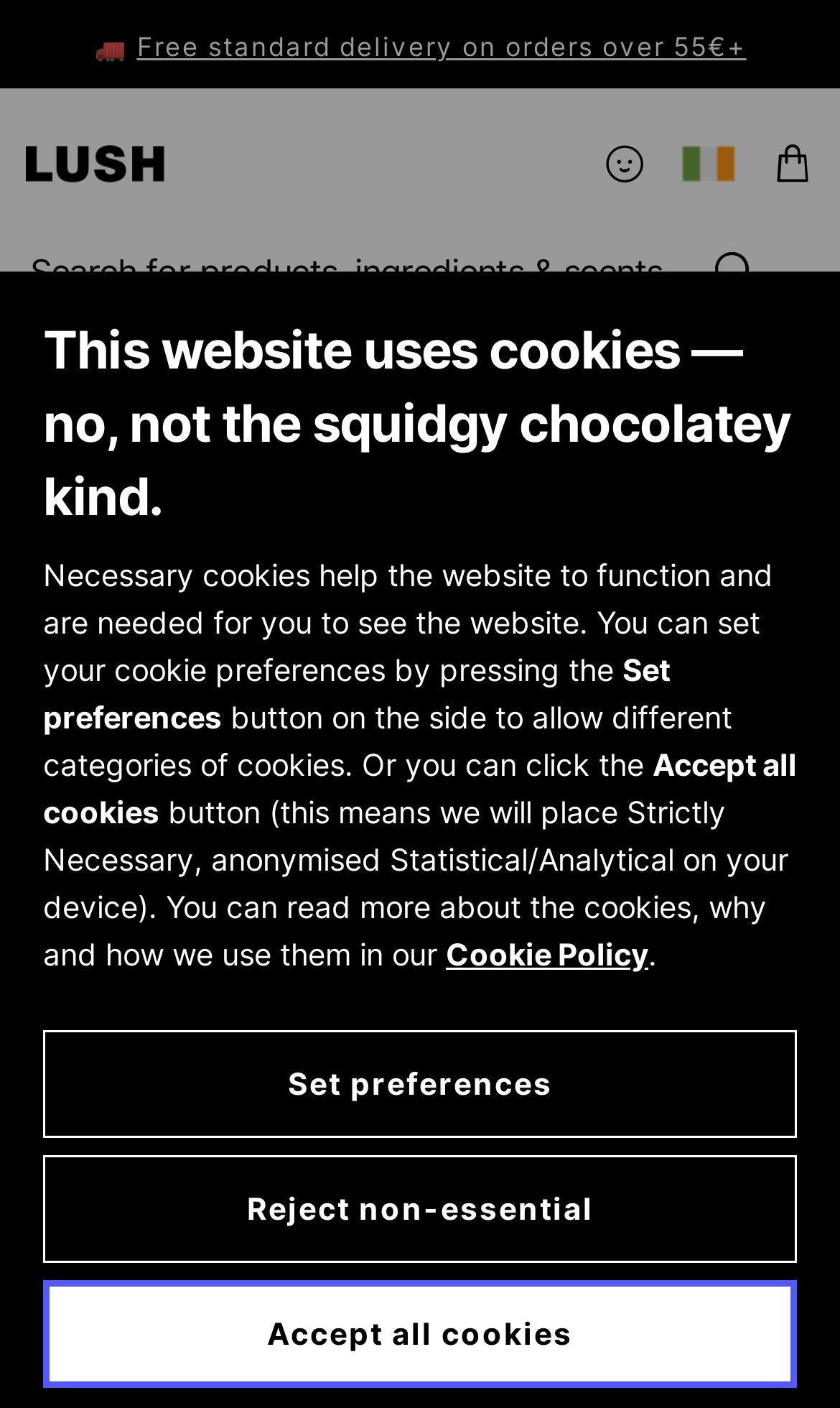Based on the image, provide a detailed and complete answer to the question: 
What is the language of the website?

The language of the website can be determined by looking at the text elements on the webpage, which are all in English, and also by observing the flag icon 'Ireland - Flag' which suggests that the website is targeted towards an English-speaking audience.